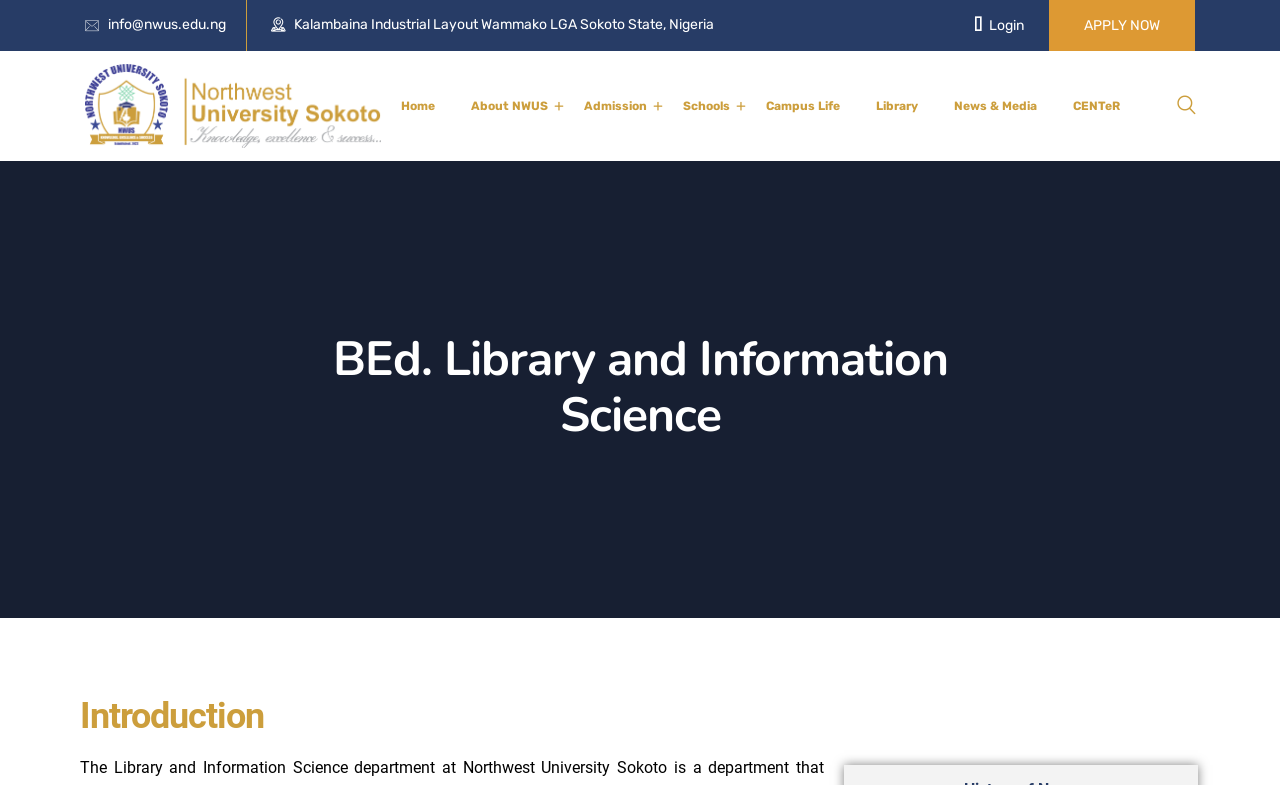Can you find the bounding box coordinates for the UI element given this description: "CENTeR"? Provide the coordinates as four float numbers between 0 and 1: [left, top, right, bottom].

[0.838, 0.122, 0.888, 0.148]